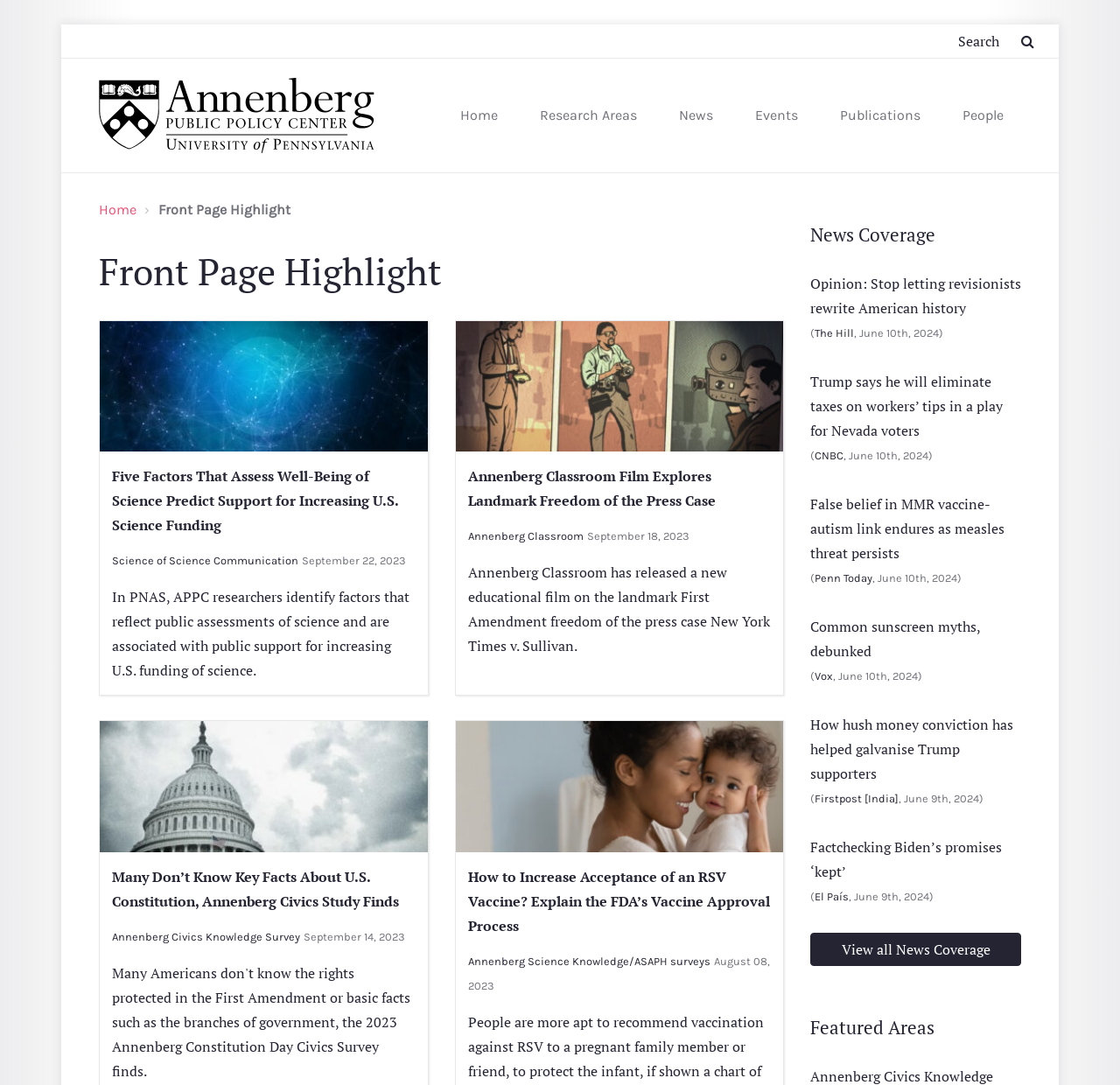How many featured areas are listed?
Could you give a comprehensive explanation in response to this question?

The webpage lists one featured area, which is mentioned in the heading 'Featured Areas' at the bottom of the page.